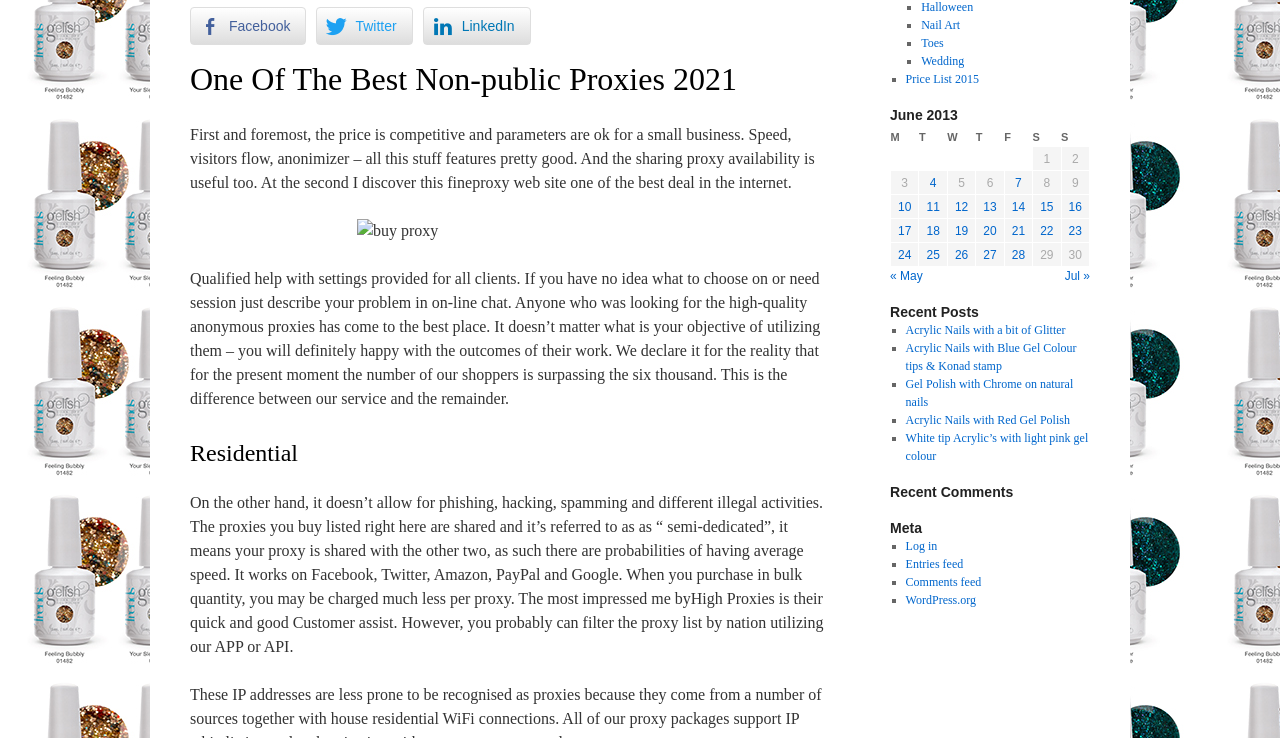Using the description "Log in", locate and provide the bounding box of the UI element.

[0.707, 0.73, 0.732, 0.749]